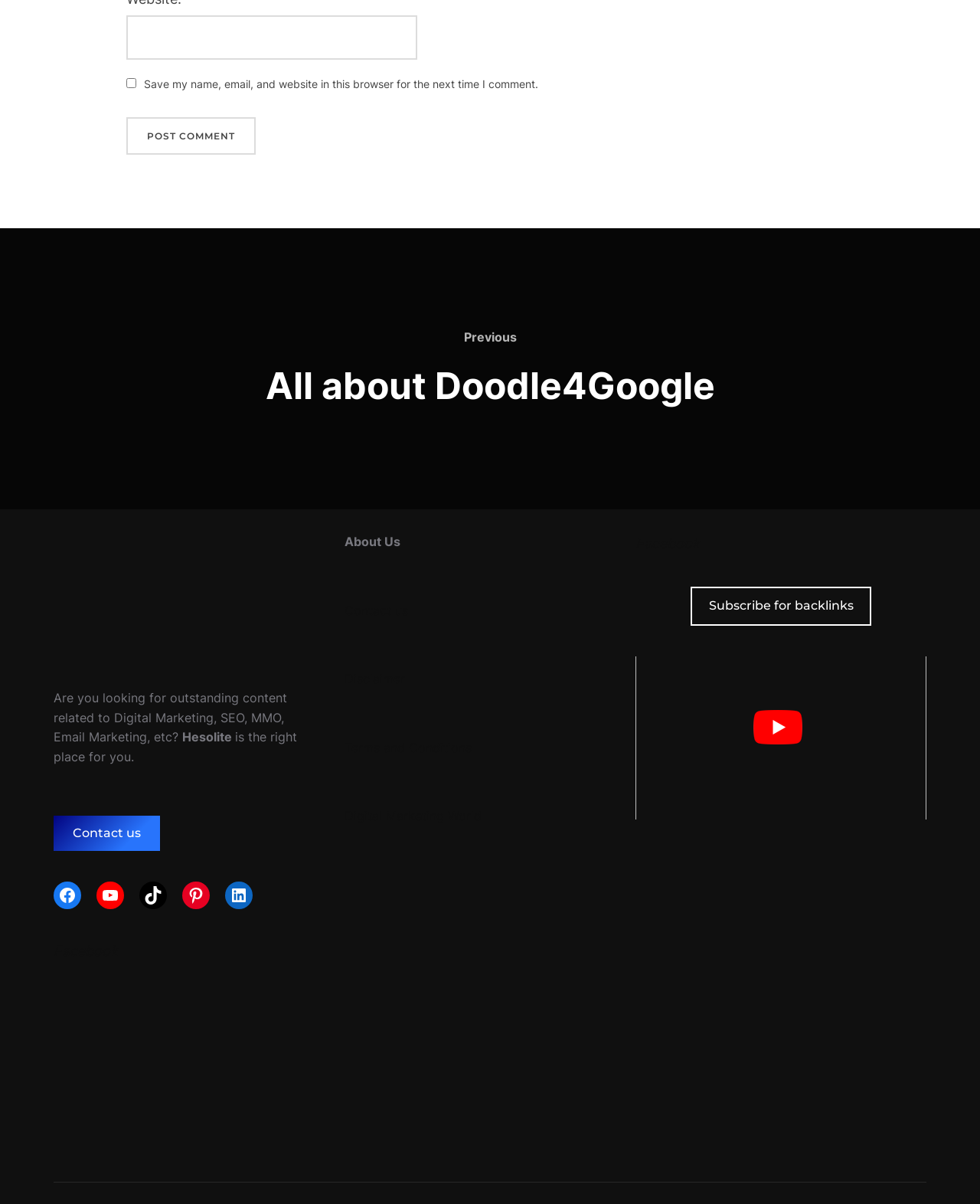Provide the bounding box coordinates of the HTML element this sentence describes: "Digital Marketing World". The bounding box coordinates consist of four float numbers between 0 and 1, i.e., [left, top, right, bottom].

[0.352, 0.671, 0.491, 0.684]